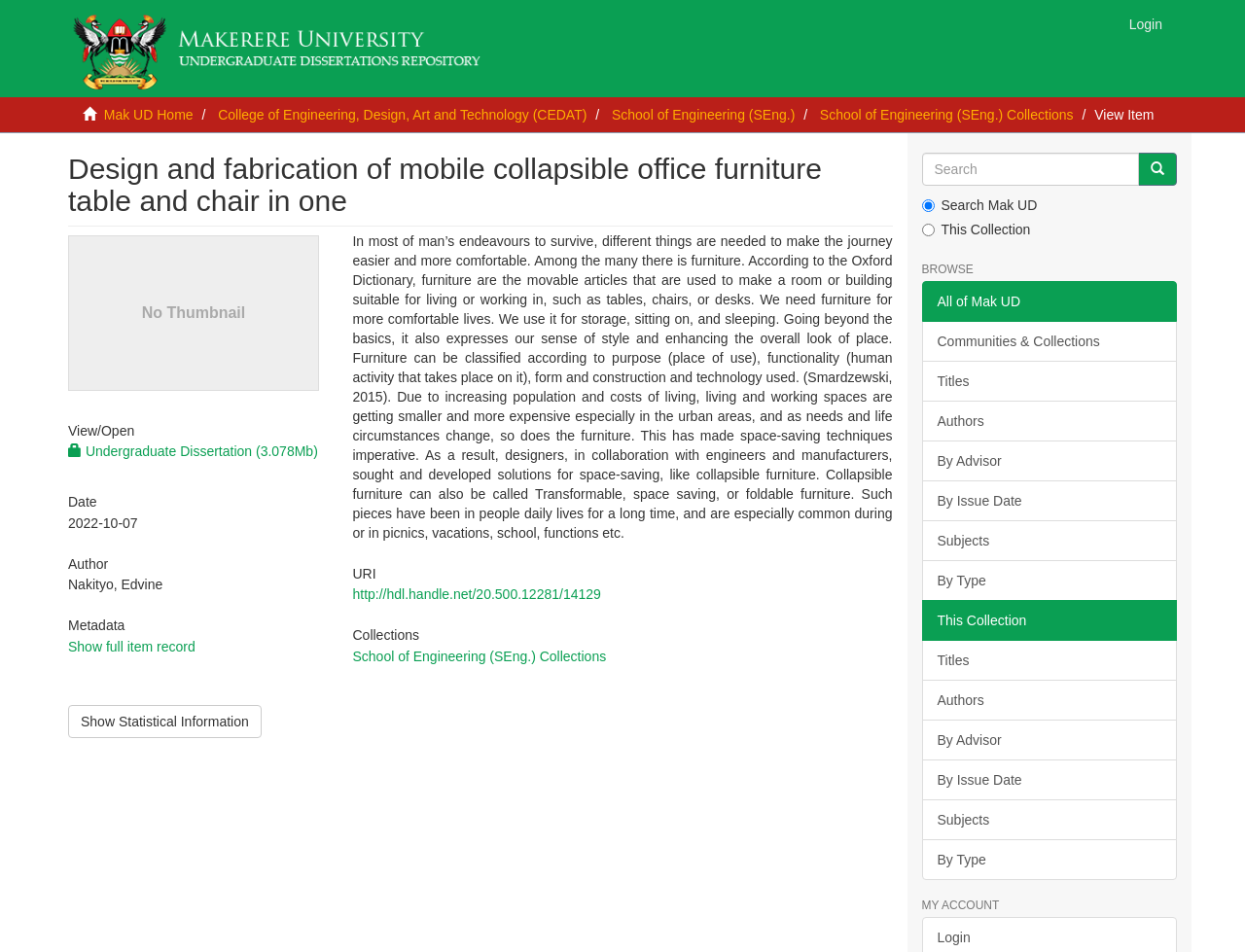Identify the bounding box of the UI element that matches this description: "Authors".

[0.74, 0.714, 0.945, 0.757]